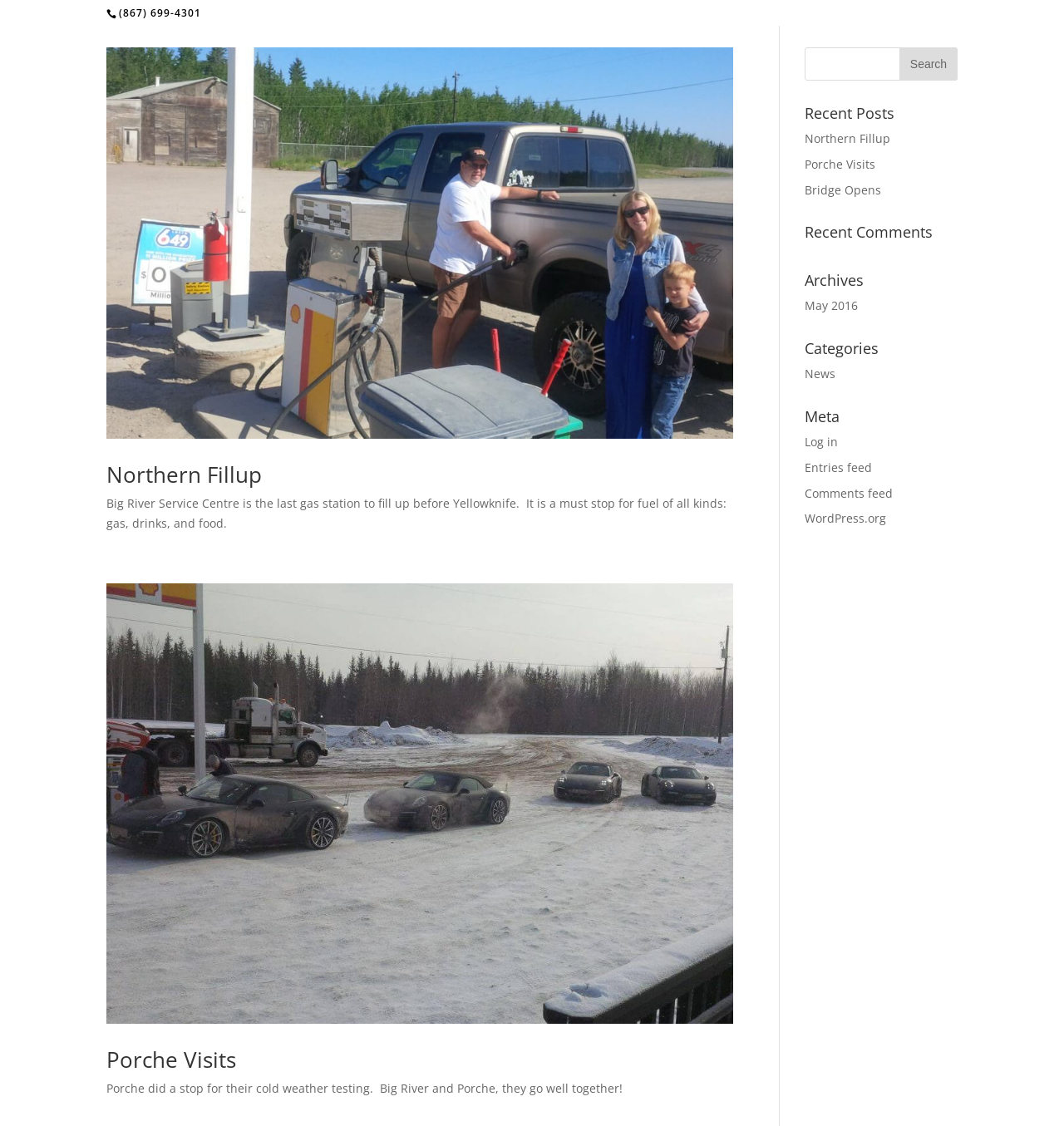Please answer the following question using a single word or phrase: What is the last gas station before Yellowknife?

Big River Service Centre